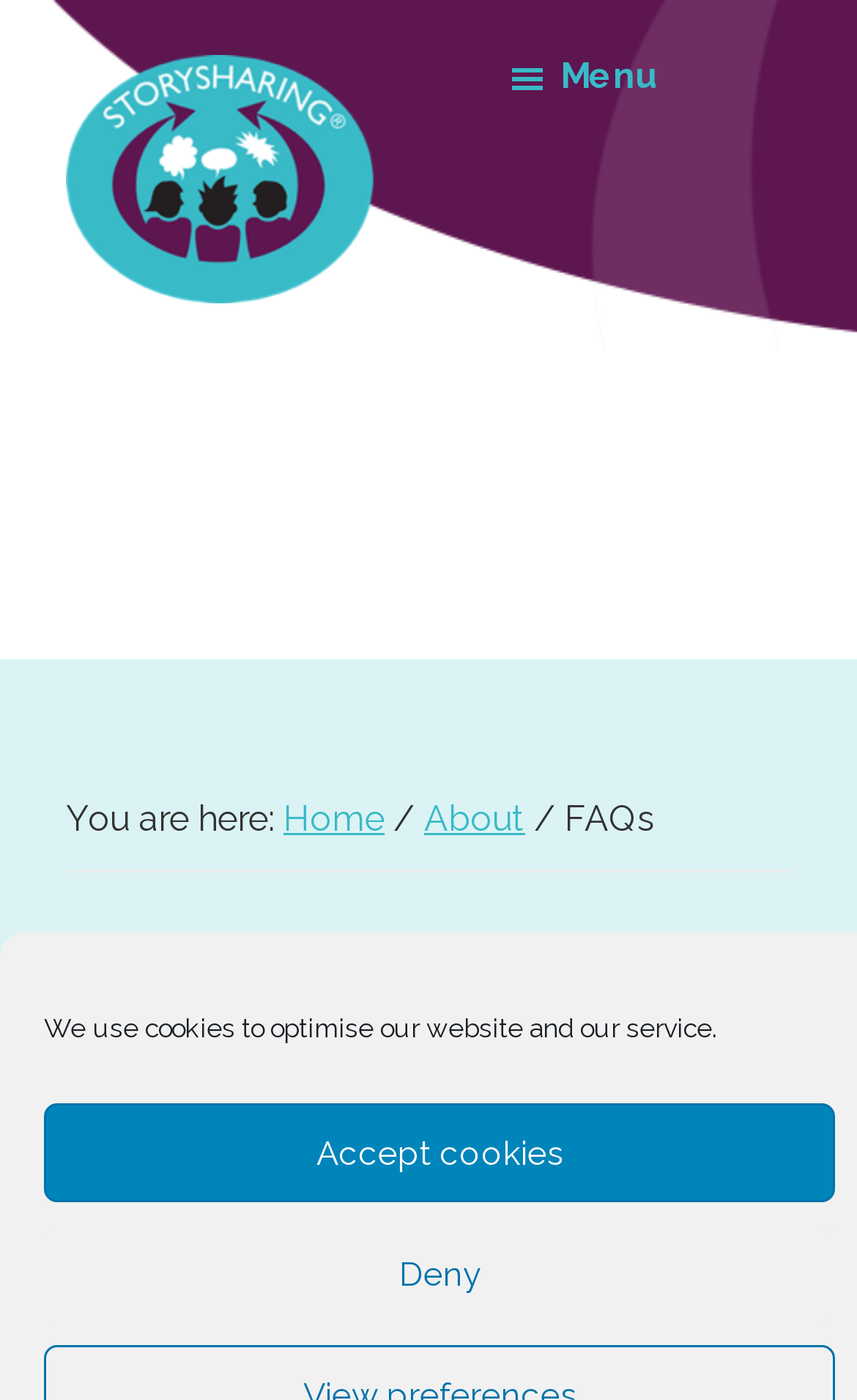Show the bounding box coordinates of the element that should be clicked to complete the task: "Click the Story Sharing link".

[0.077, 0.014, 0.436, 0.047]